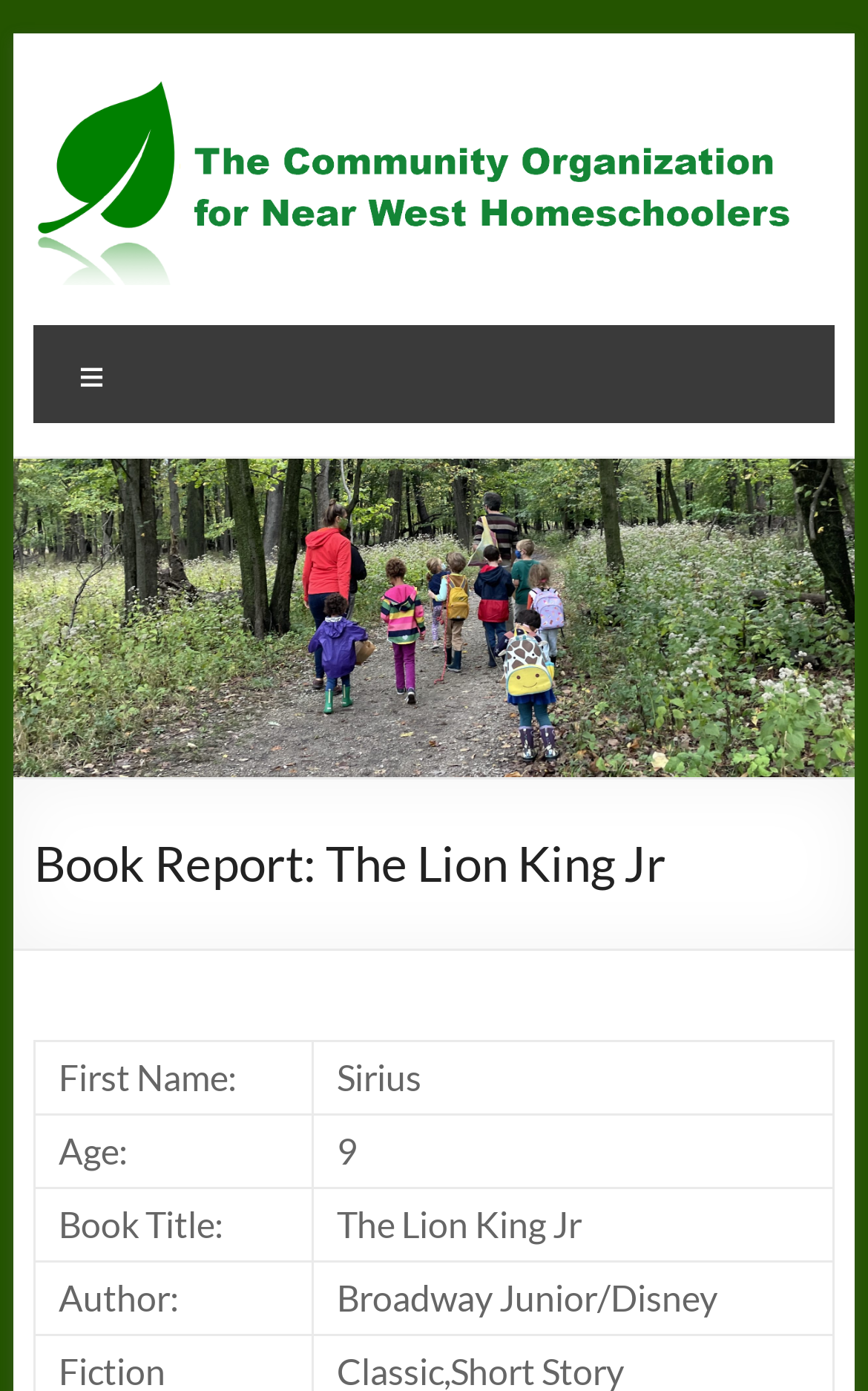Find the headline of the webpage and generate its text content.

Book Report: The Lion King Jr